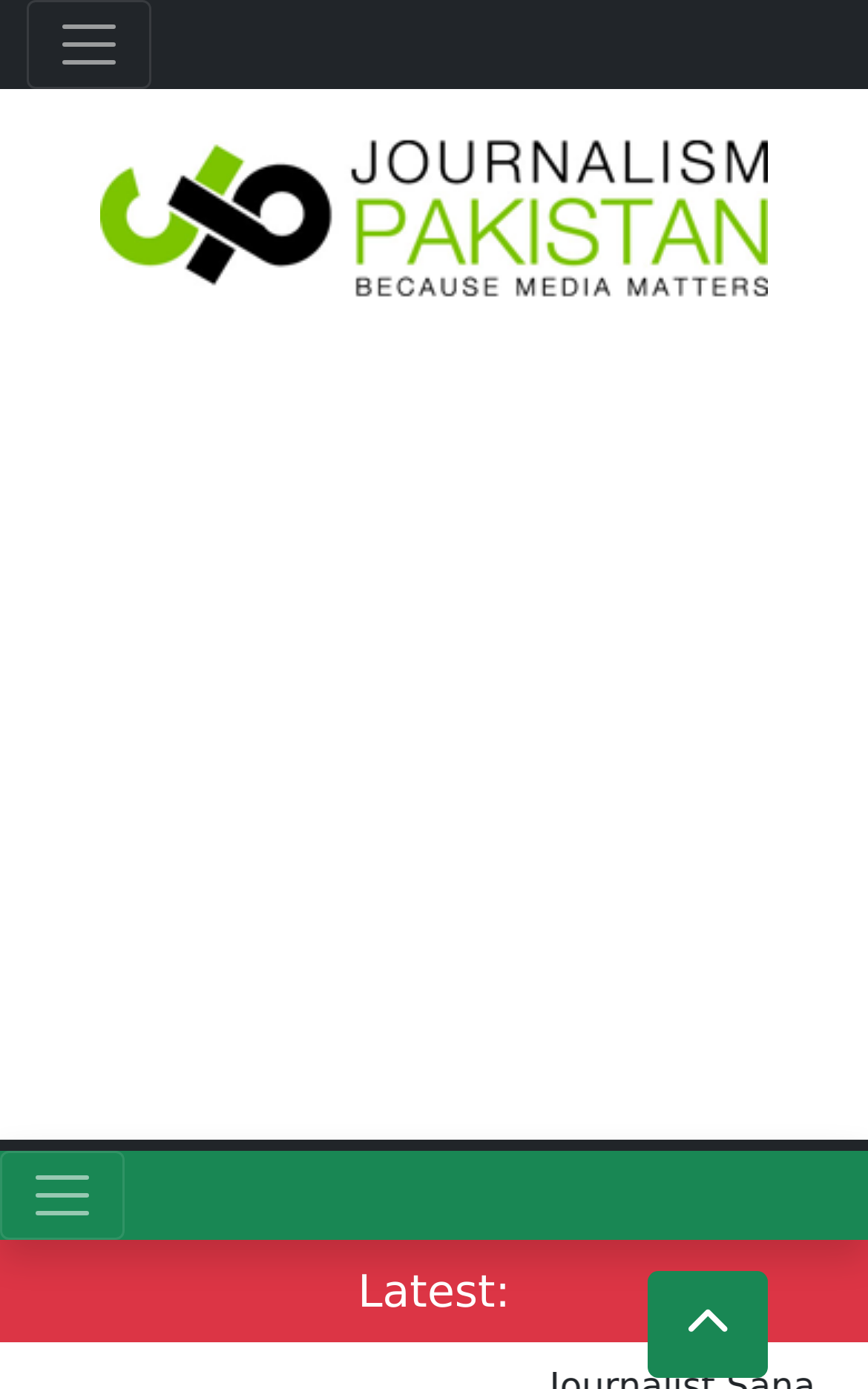How many columns are there on the webpage?
Using the image as a reference, answer with just one word or a short phrase.

One